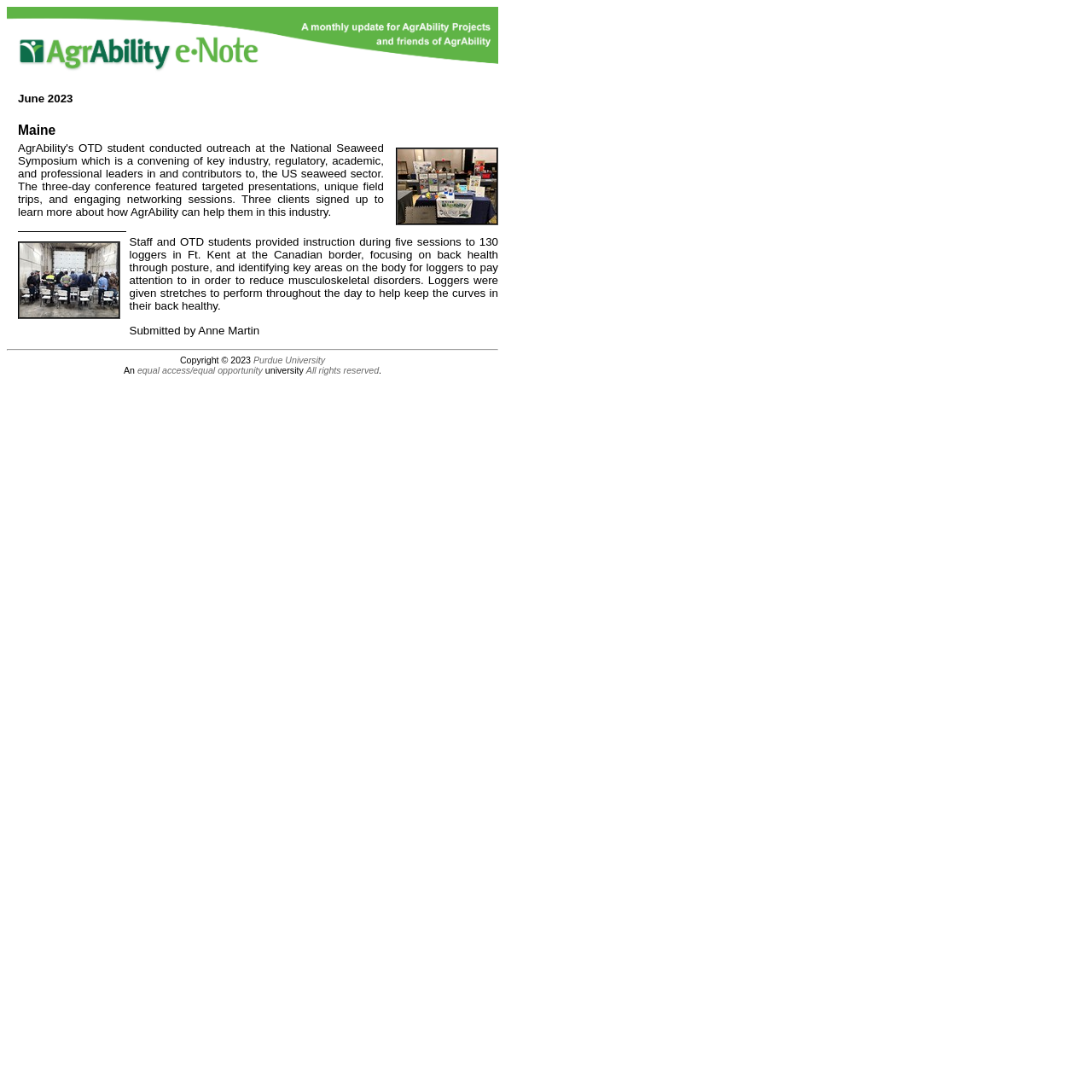What is the university mentioned at the bottom of the webpage?
Please provide a detailed answer to the question.

The webpage displays a link 'Purdue University' at the bottom, indicating the university associated with the webpage.